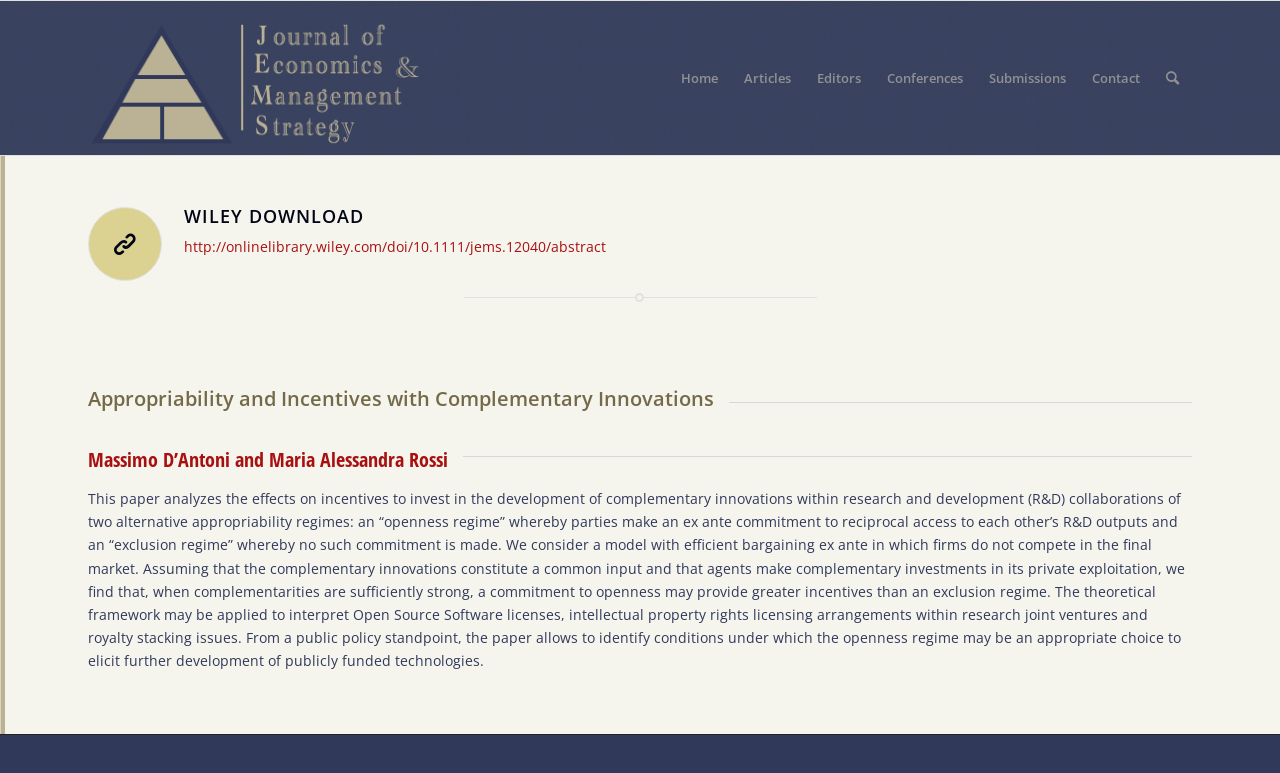Provide a thorough description of this webpage.

The webpage is about an academic article titled "Appropriability and Incentives with Complementary Innovations" from the Journal of Economics & Management Strategy. At the top left, there is a link to the journal's homepage, accompanied by a journal logo image. 

To the right of the journal link, there are seven navigation links: Home, Articles, Editors, Conferences, Submissions, Contact, and Search. These links are aligned horizontally and take up the top section of the page.

Below the navigation links, the main content of the page is divided into two sections. The left section contains the article's title, "Appropriability and Incentives with Complementary Innovations", which is also a link. Below the title, there are two headings: the authors' names, "Massimo D’Antoni and Maria Alessandra Rossi", and a brief abstract of the article. The abstract discusses the effects of different appropriability regimes on incentives to invest in complementary innovations within R&D collaborations.

On the top right of the left section, there is a link to download the article from Wiley Online Library. Above this link, there is a header "WILEY DOWNLOAD".